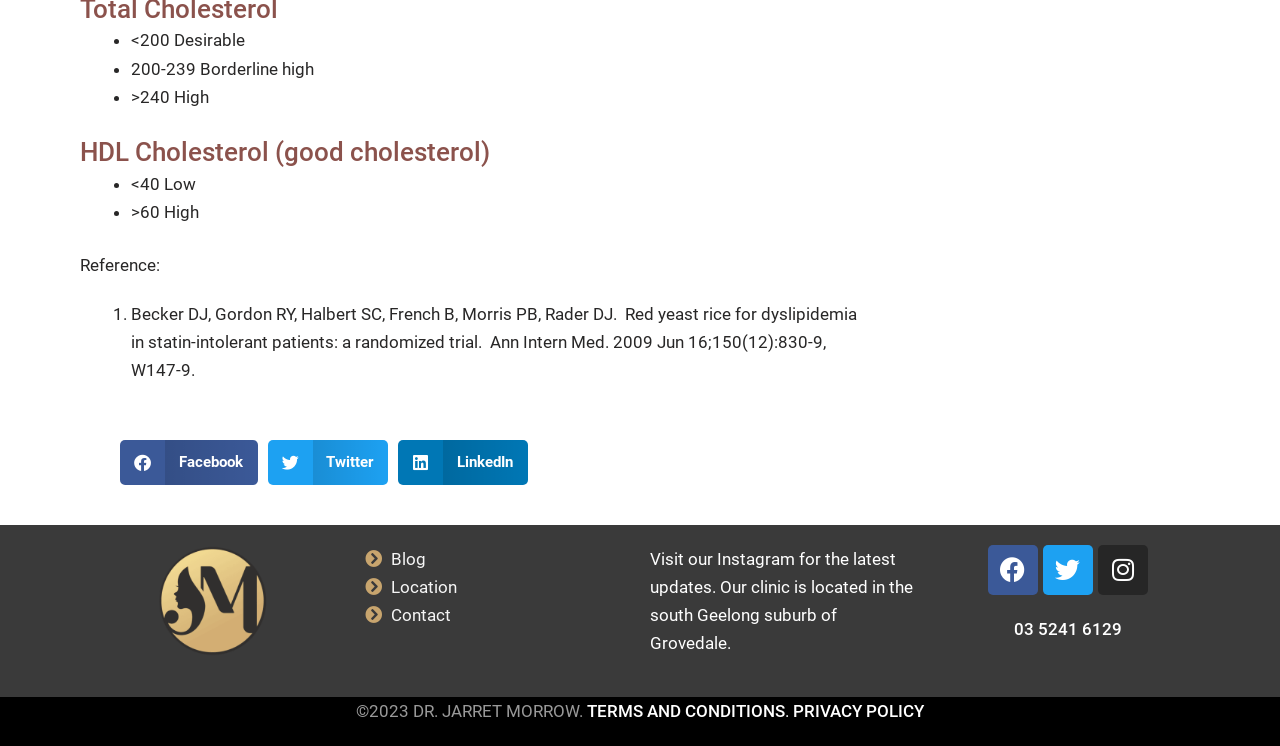Kindly determine the bounding box coordinates for the area that needs to be clicked to execute this instruction: "Contact us".

[0.285, 0.805, 0.492, 0.843]